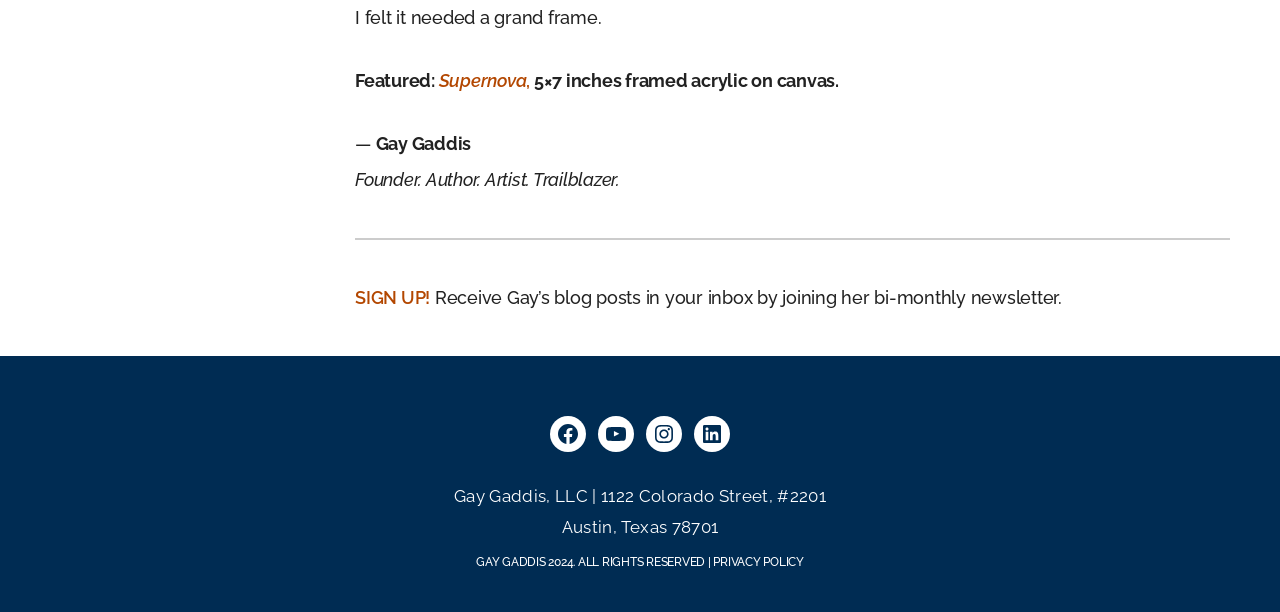Give the bounding box coordinates for the element described by: "Privacy Policy".

[0.557, 0.908, 0.628, 0.931]